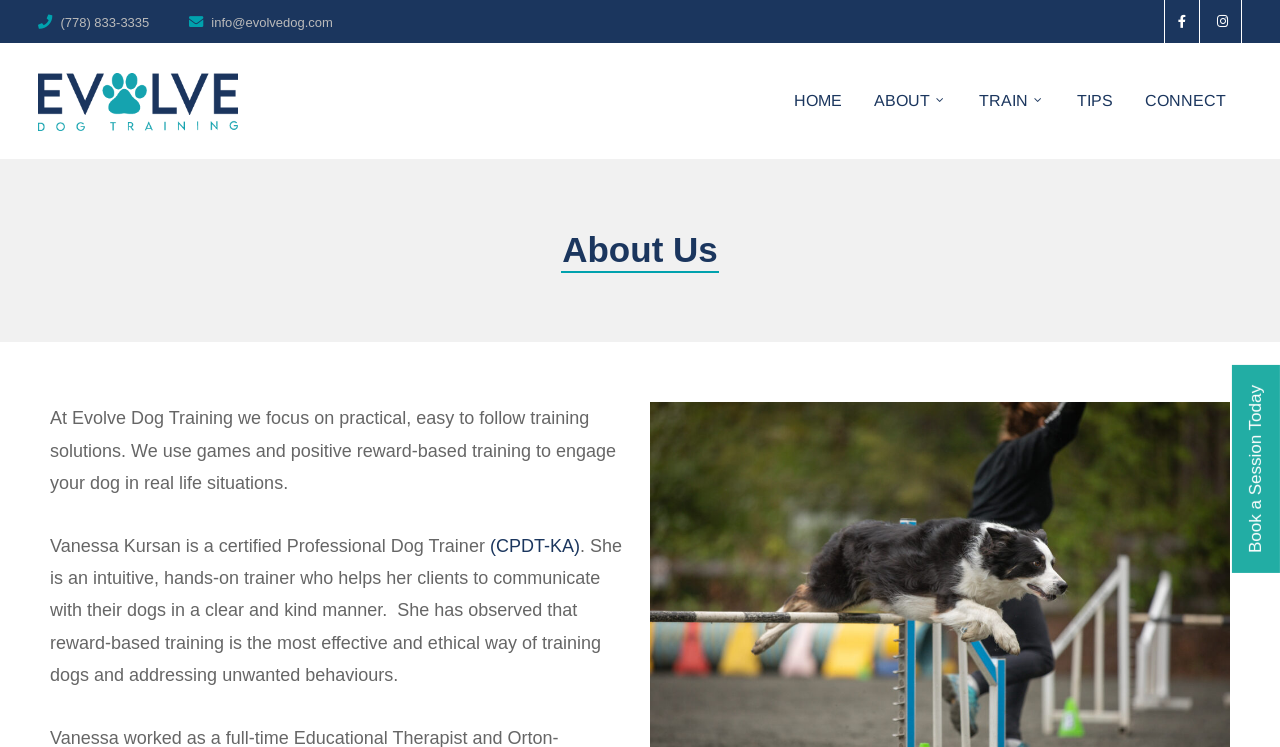What is the email address of Evolve Dog Training?
Please provide a full and detailed response to the question.

I found the email address by looking at the top section of the webpage, where the contact information is typically displayed. The email address is written in a link element with the coordinates [0.165, 0.02, 0.26, 0.04].